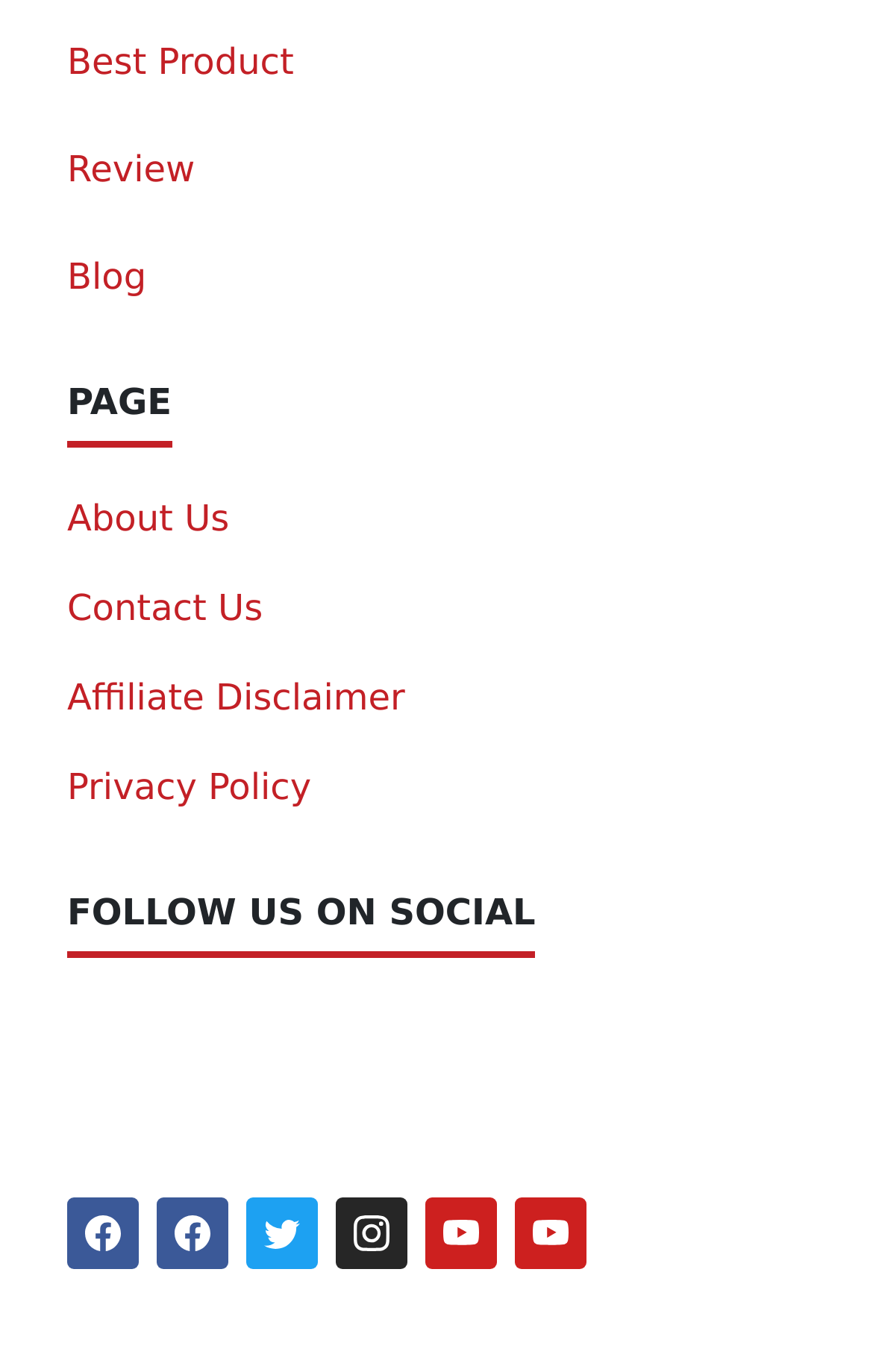How many social media links are there?
Look at the image and respond with a single word or a short phrase.

5